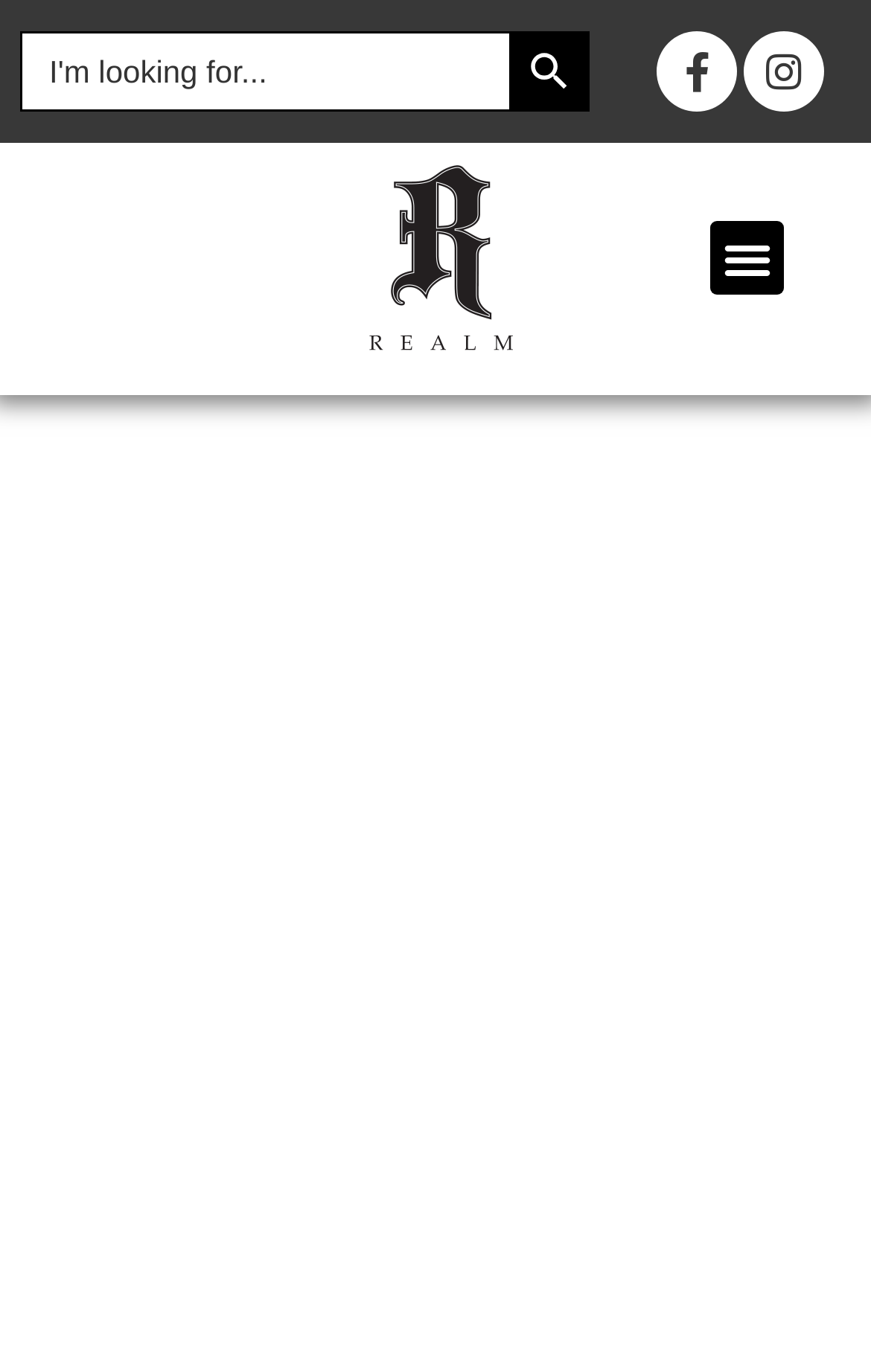What is the type of chairs on this webpage?
Provide an in-depth and detailed answer to the question.

By analyzing the webpage, I found that the main content of the webpage is about a set of chairs, and the description mentions 'Danish spadeback dining chairs in Teak'. Therefore, the type of chairs on this webpage is Danish spadeback dining chairs.